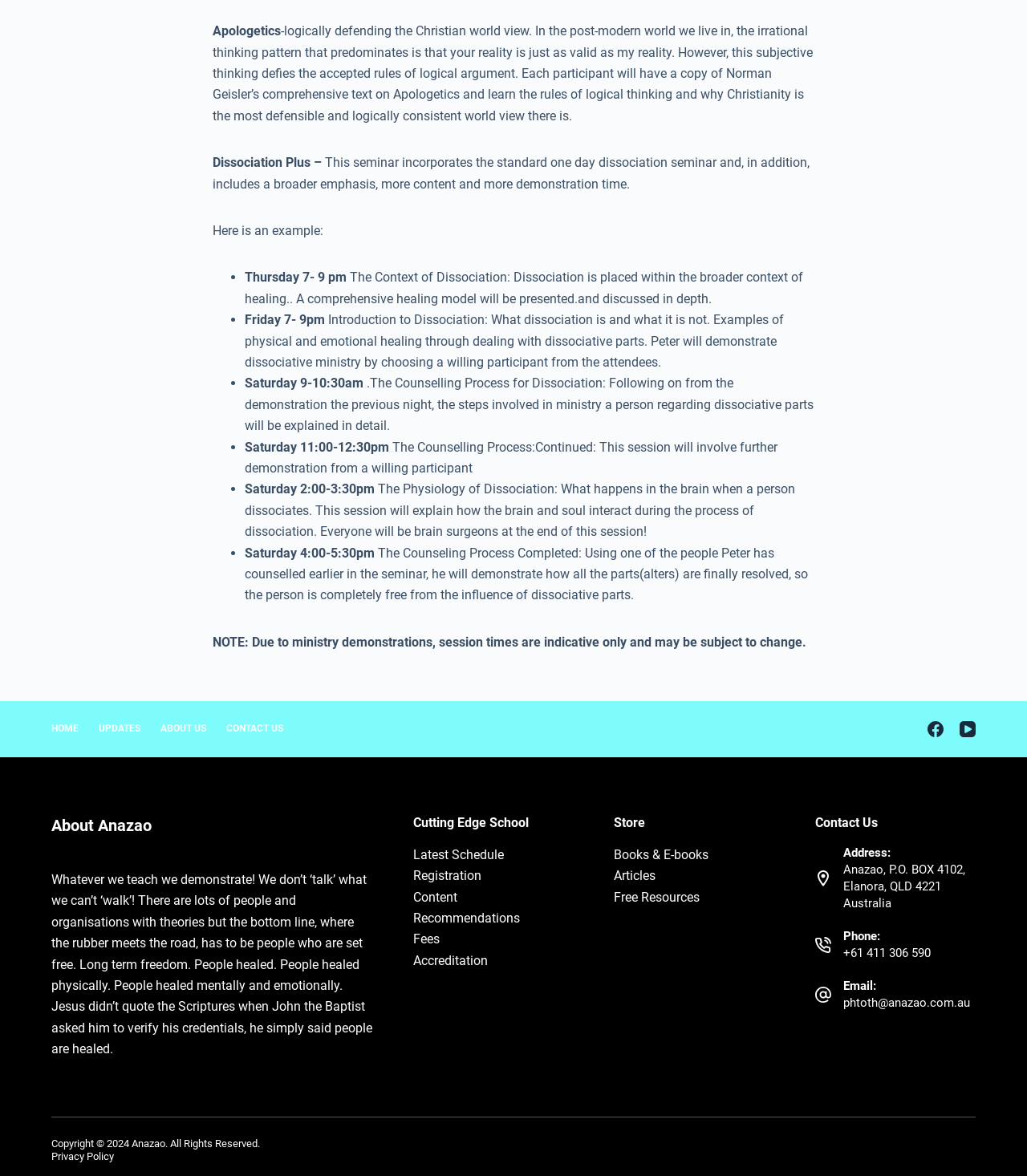Show the bounding box coordinates for the element that needs to be clicked to execute the following instruction: "View the 'Latest Schedule'". Provide the coordinates in the form of four float numbers between 0 and 1, i.e., [left, top, right, bottom].

[0.402, 0.72, 0.49, 0.733]